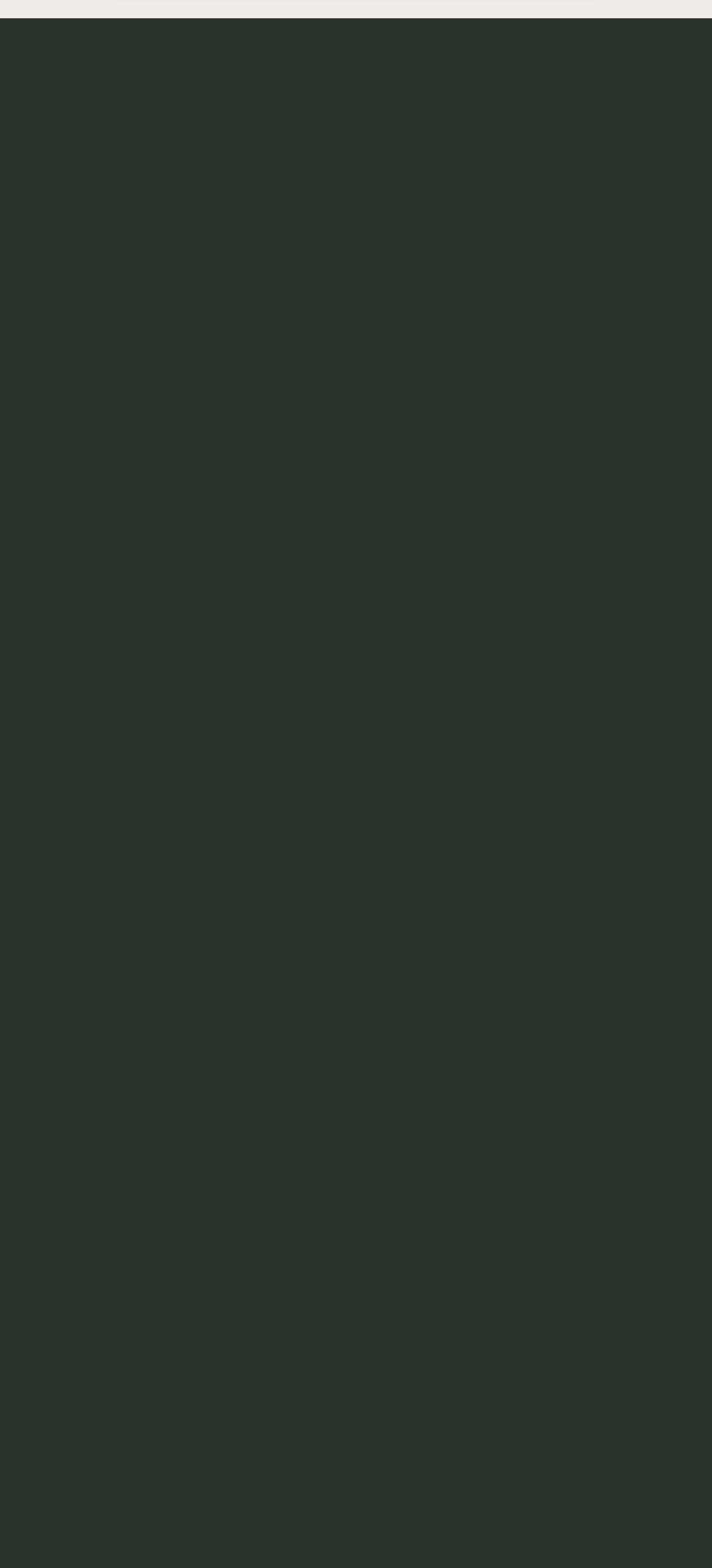Find the bounding box coordinates for the element that must be clicked to complete the instruction: "Email service@alven.ch". The coordinates should be four float numbers between 0 and 1, indicated as [left, top, right, bottom].

[0.103, 0.773, 0.897, 0.834]